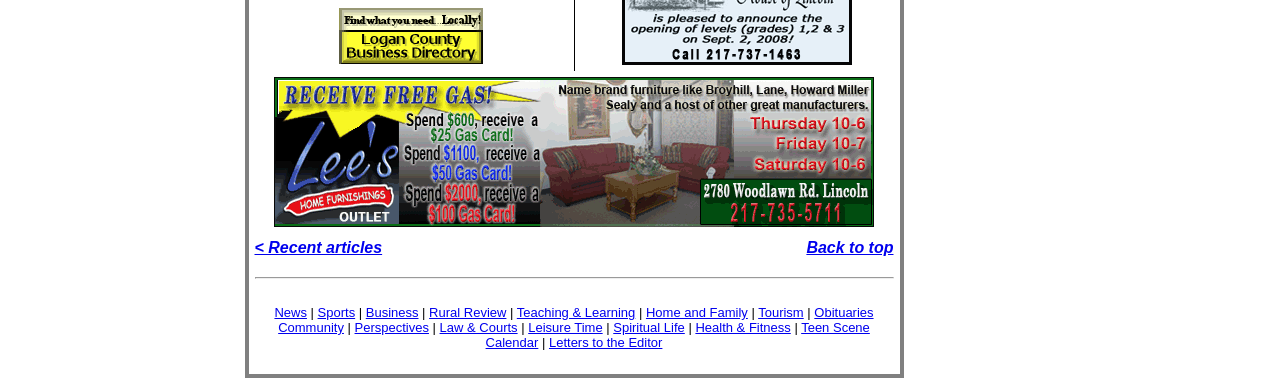Please provide the bounding box coordinates for the element that needs to be clicked to perform the following instruction: "Browse community". The coordinates should be given as four float numbers between 0 and 1, i.e., [left, top, right, bottom].

[0.217, 0.829, 0.269, 0.868]